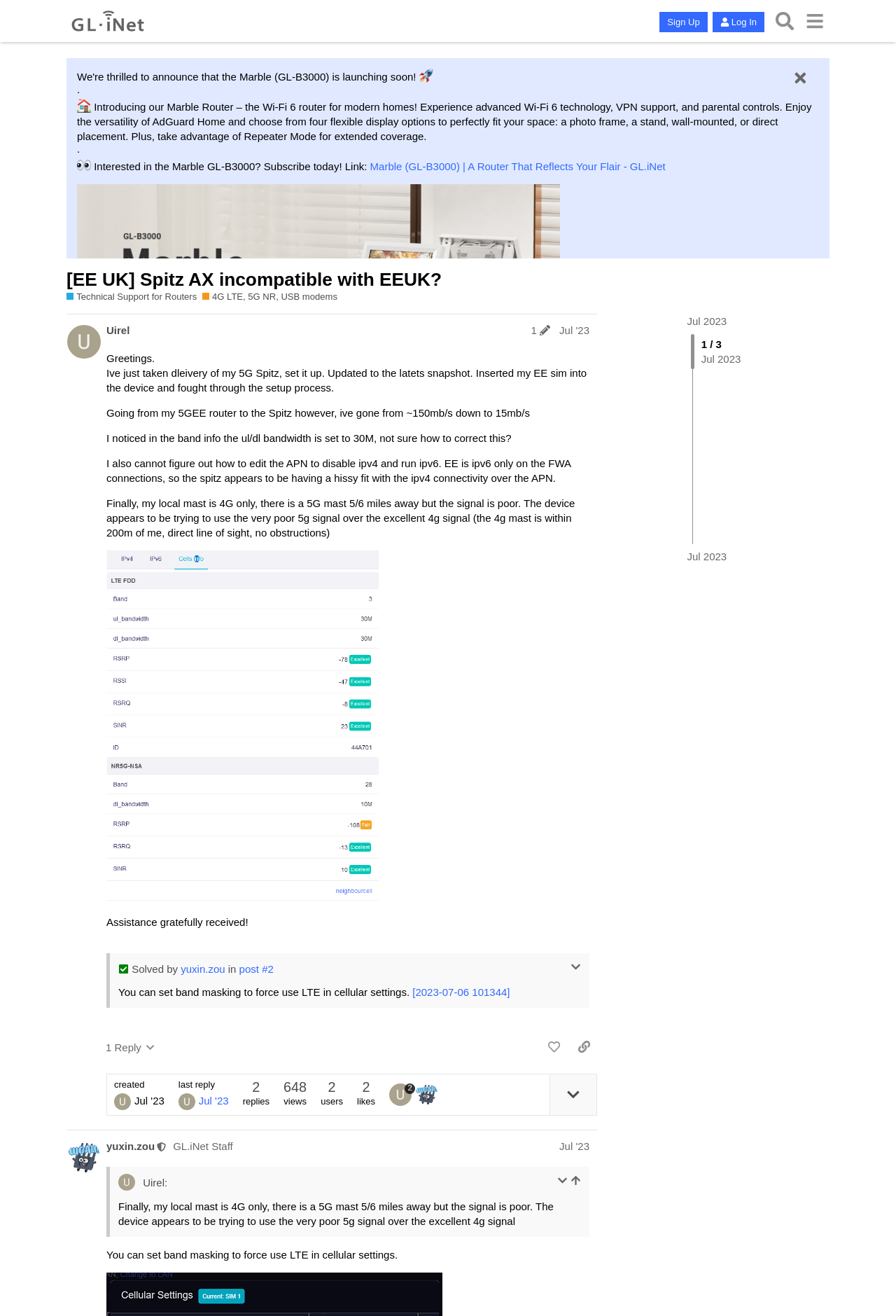Determine the bounding box for the UI element described here: "Technical Support for Routers".

[0.074, 0.221, 0.22, 0.231]